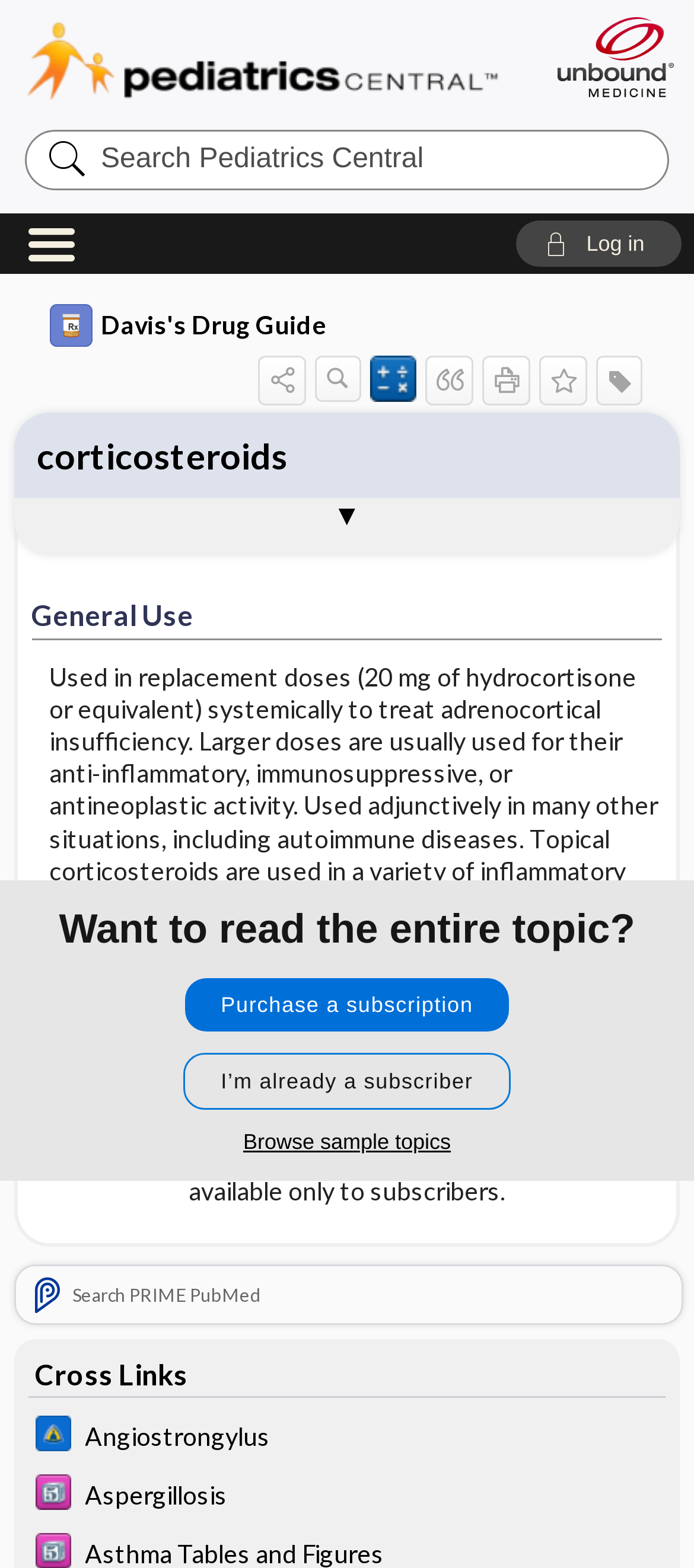Please locate the clickable area by providing the bounding box coordinates to follow this instruction: "Purchase a subscription".

[0.267, 0.624, 0.733, 0.658]